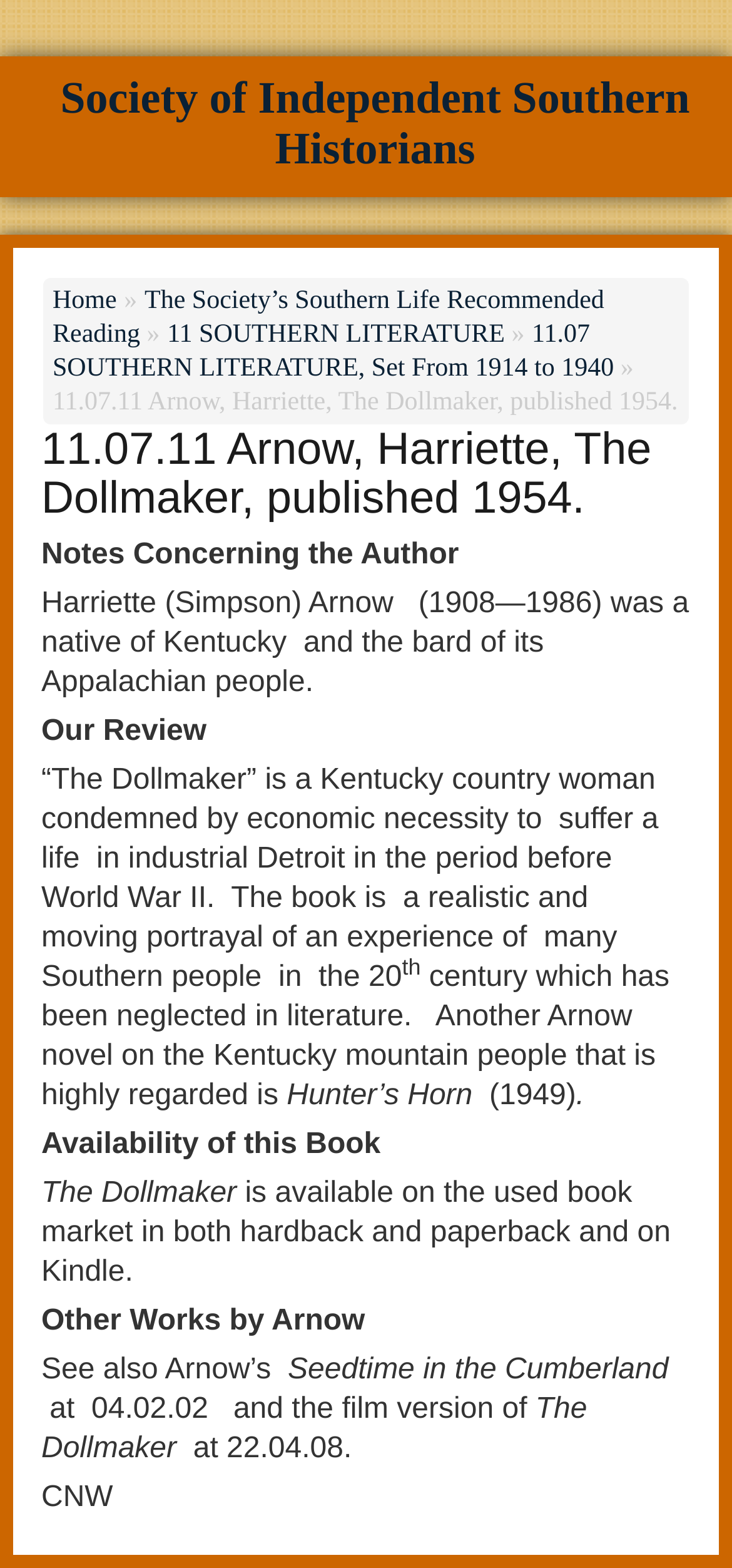Please analyze the image and give a detailed answer to the question:
What is the availability of the book?

The availability of the book can be found in the static text element with bounding box coordinates [0.056, 0.719, 0.52, 0.74], which is 'Availability of this Book'. The following static text element with bounding box coordinates [0.056, 0.751, 0.916, 0.821] mentions that the book 'is available on the used book market in both hardback and paperback and on Kindle'.